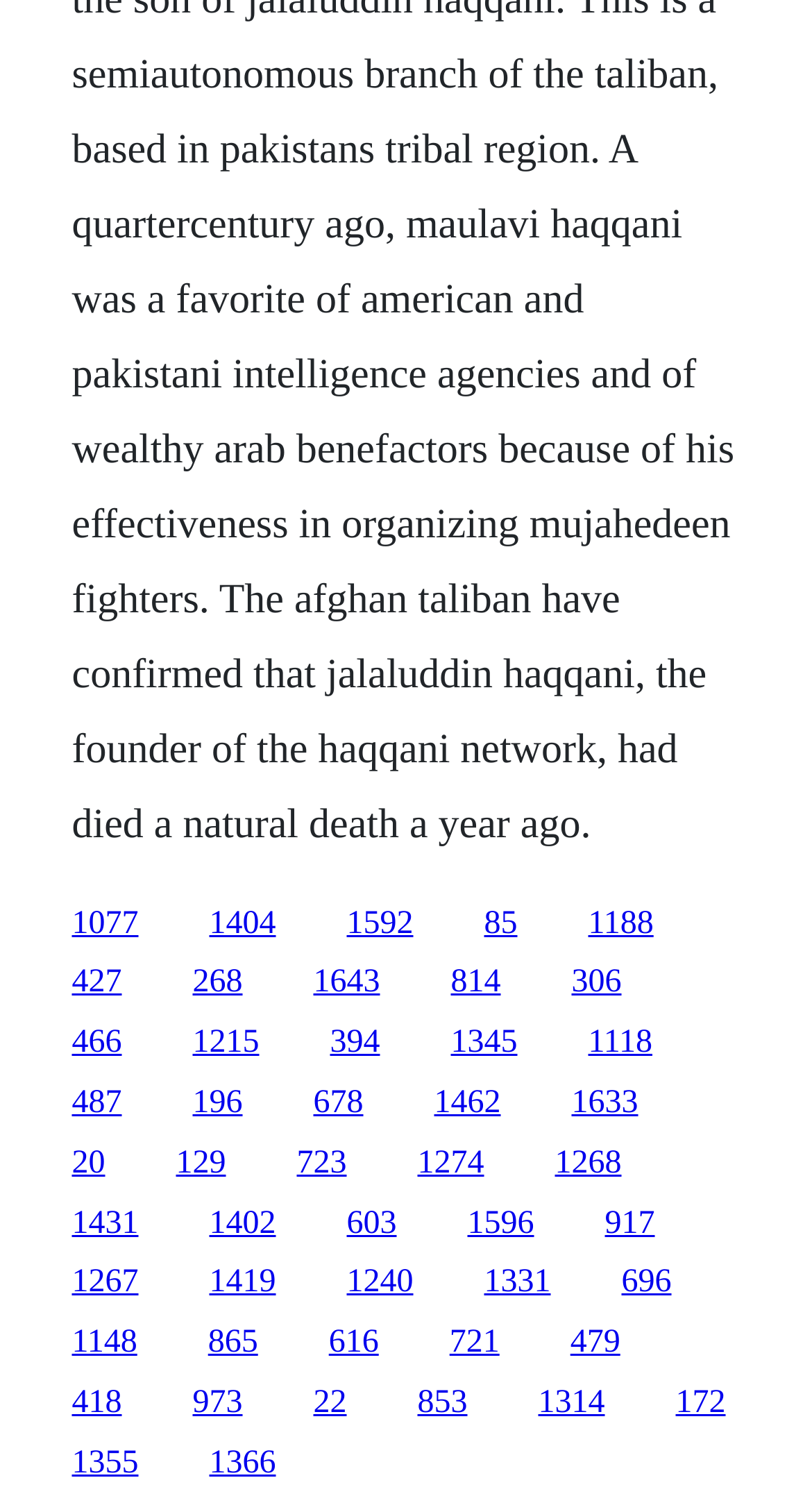Show the bounding box coordinates of the region that should be clicked to follow the instruction: "register as a recipe customer."

None